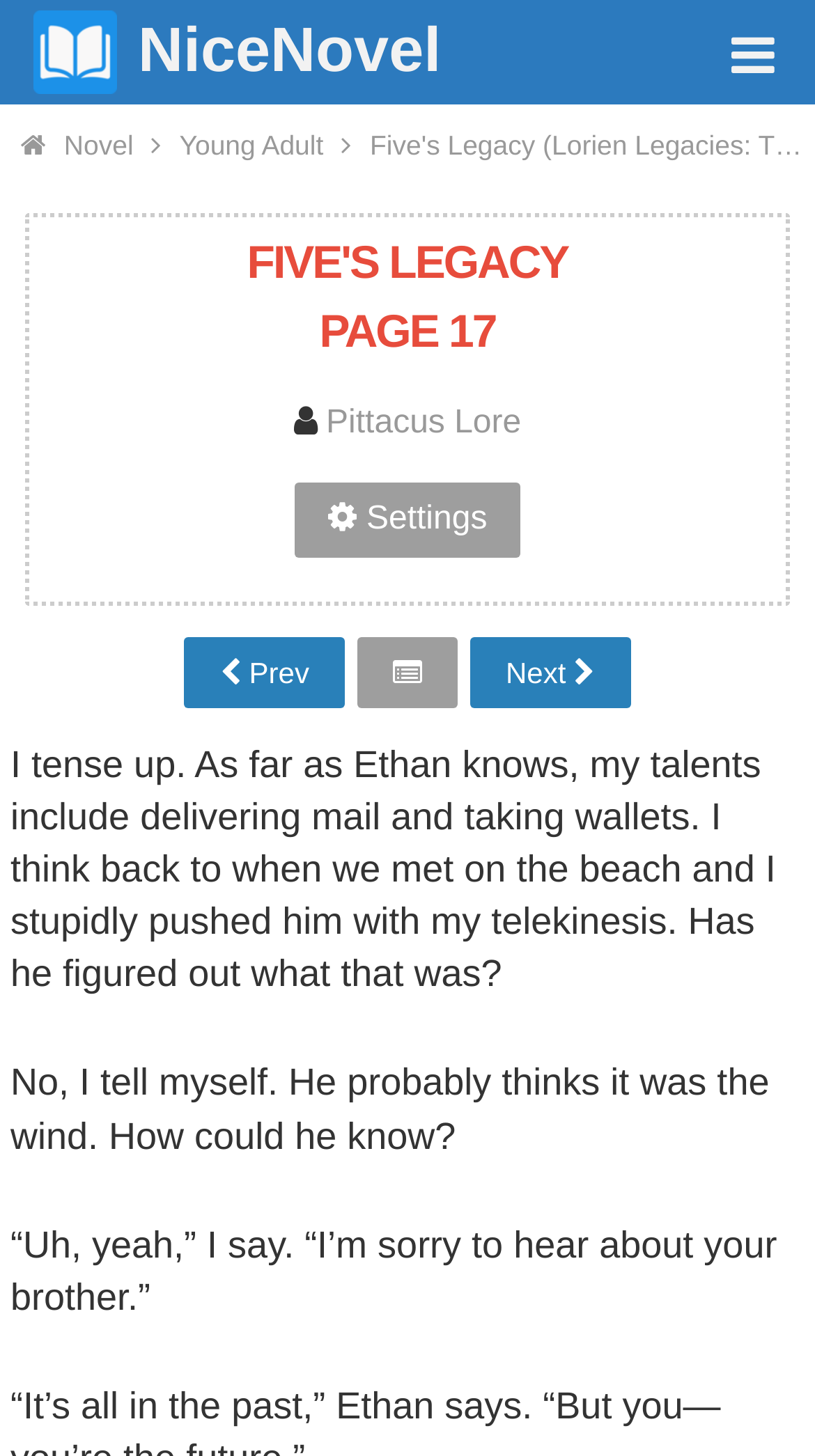What is the genre of the novel?
Use the screenshot to answer the question with a single word or phrase.

Young Adult